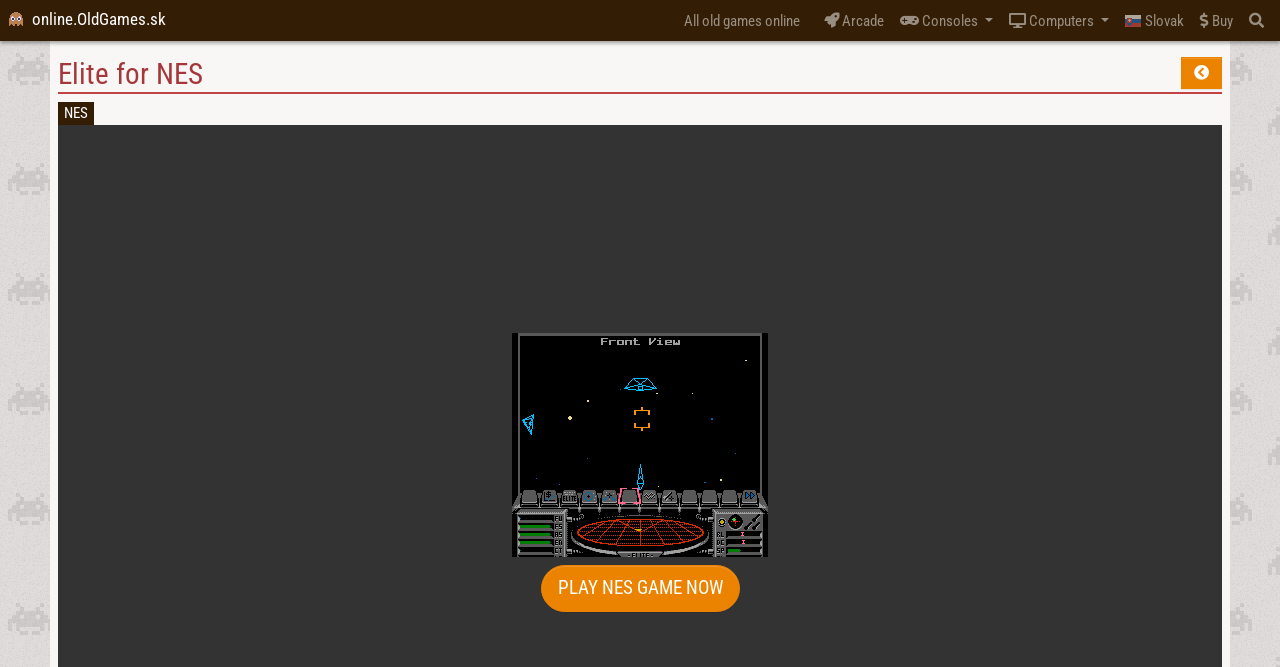What type of game is Elite?
Provide an in-depth and detailed answer to the question.

Based on the webpage, I can see that Elite is a seminal space trading computer game developed by David Braben and Ian Bell, which suggests that it is a type of space trading computer game.